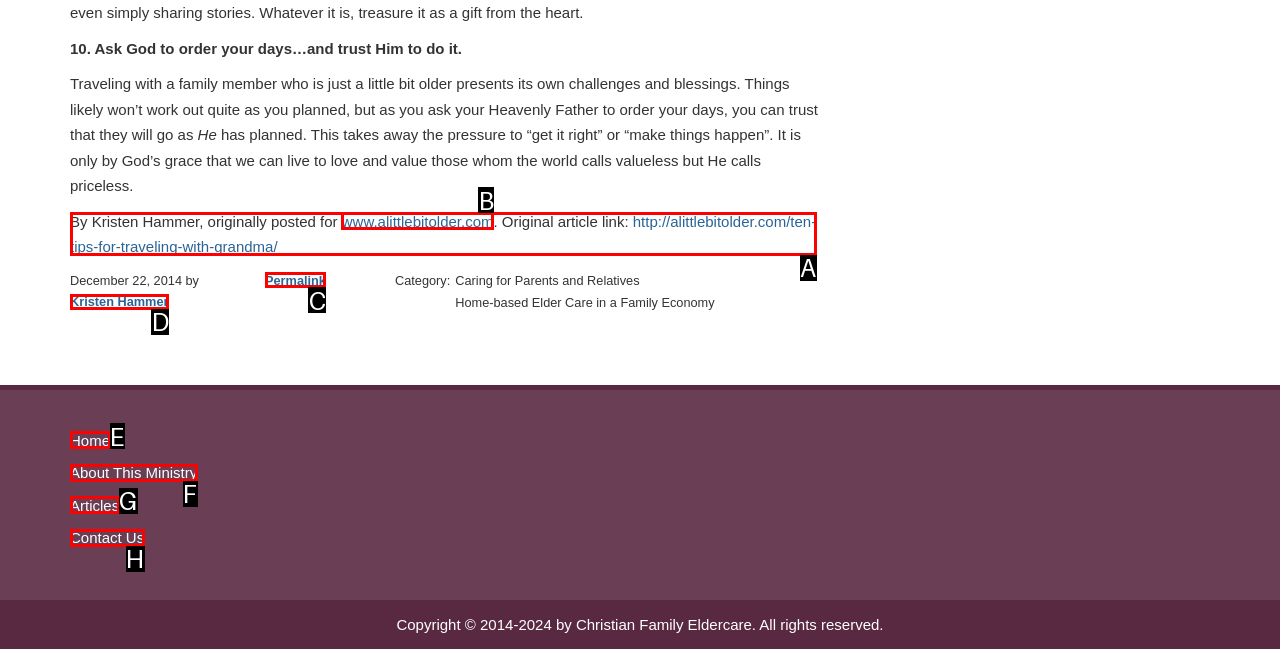For the given instruction: View articles, determine which boxed UI element should be clicked. Answer with the letter of the corresponding option directly.

G